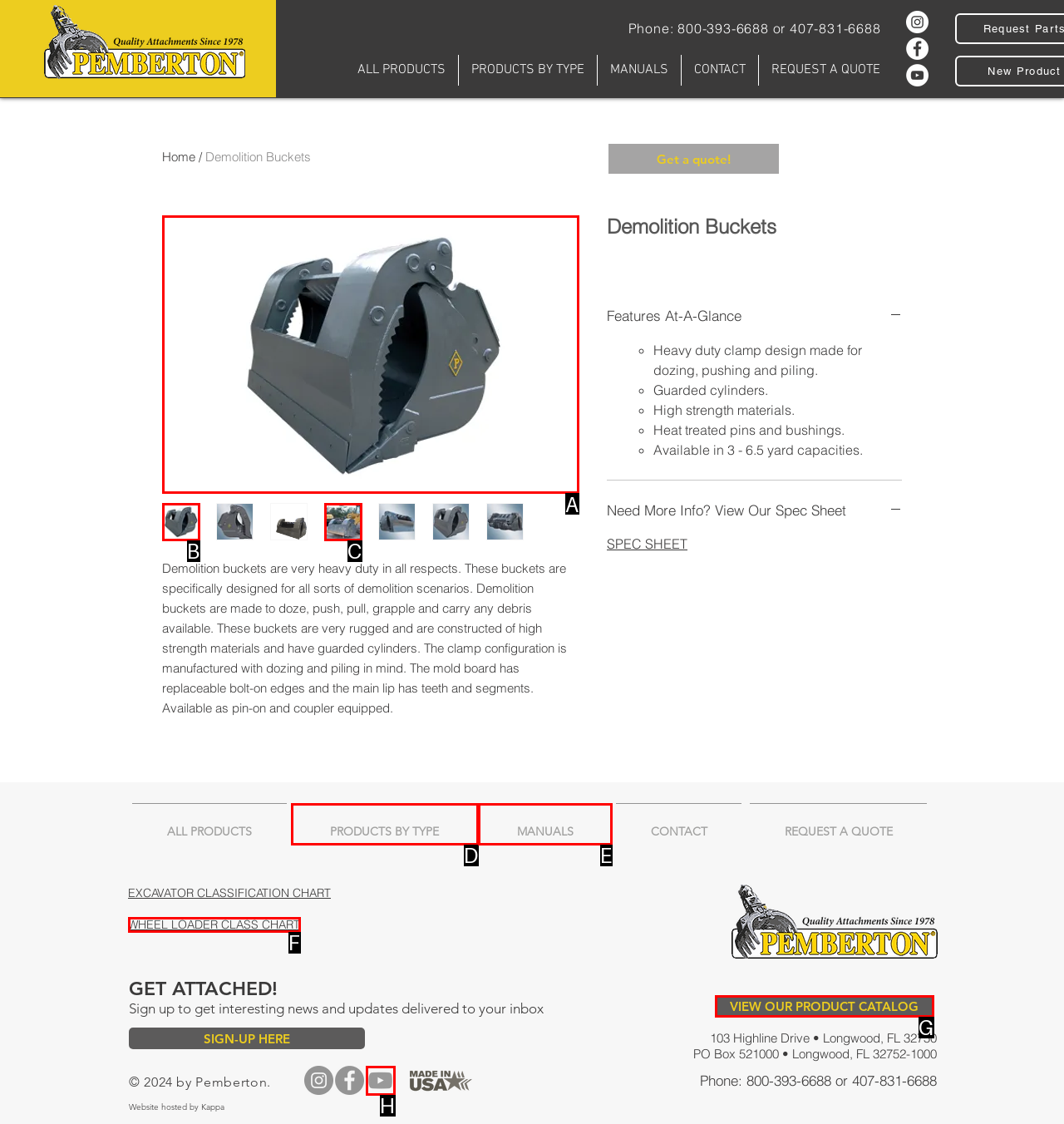Identify the correct letter of the UI element to click for this task: View the 'Demolition Buckets' image
Respond with the letter from the listed options.

A